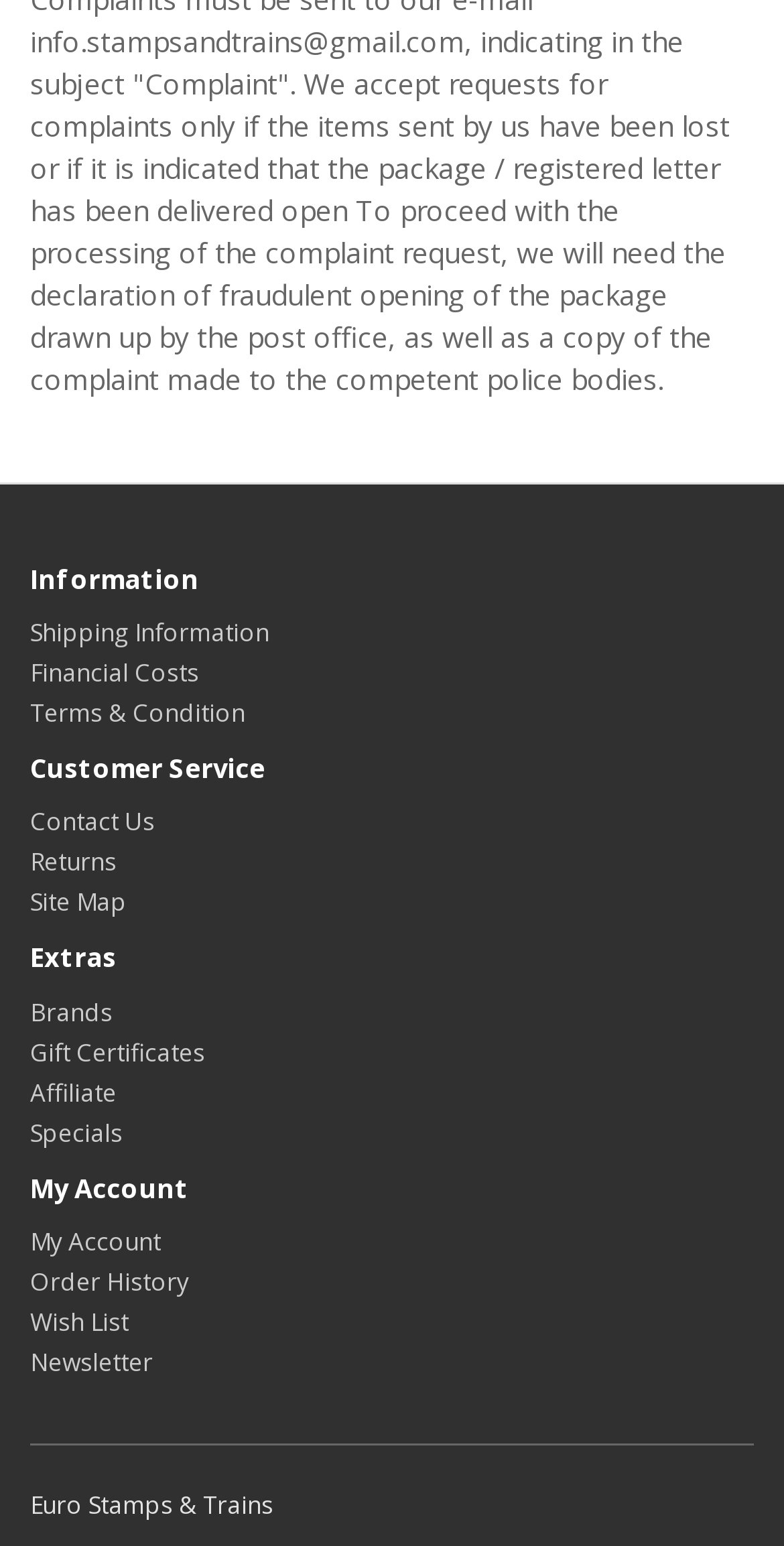What is the text above the horizontal separator?
Give a one-word or short-phrase answer derived from the screenshot.

Euro Stamps & Trains